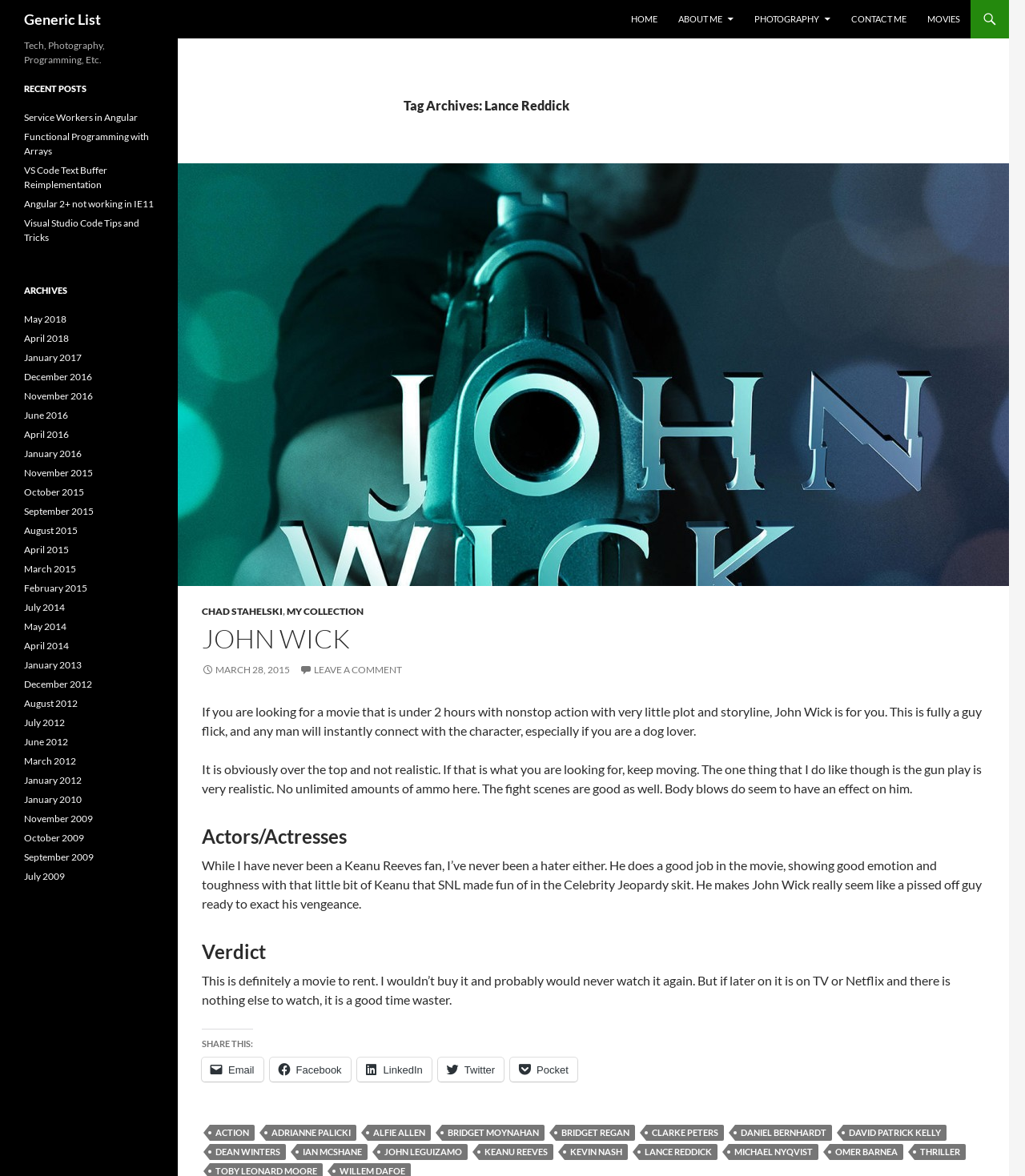Please determine the bounding box coordinates of the element's region to click in order to carry out the following instruction: "Read the post about 'John Wick'". The coordinates should be four float numbers between 0 and 1, i.e., [left, top, right, bottom].

[0.197, 0.531, 0.961, 0.555]